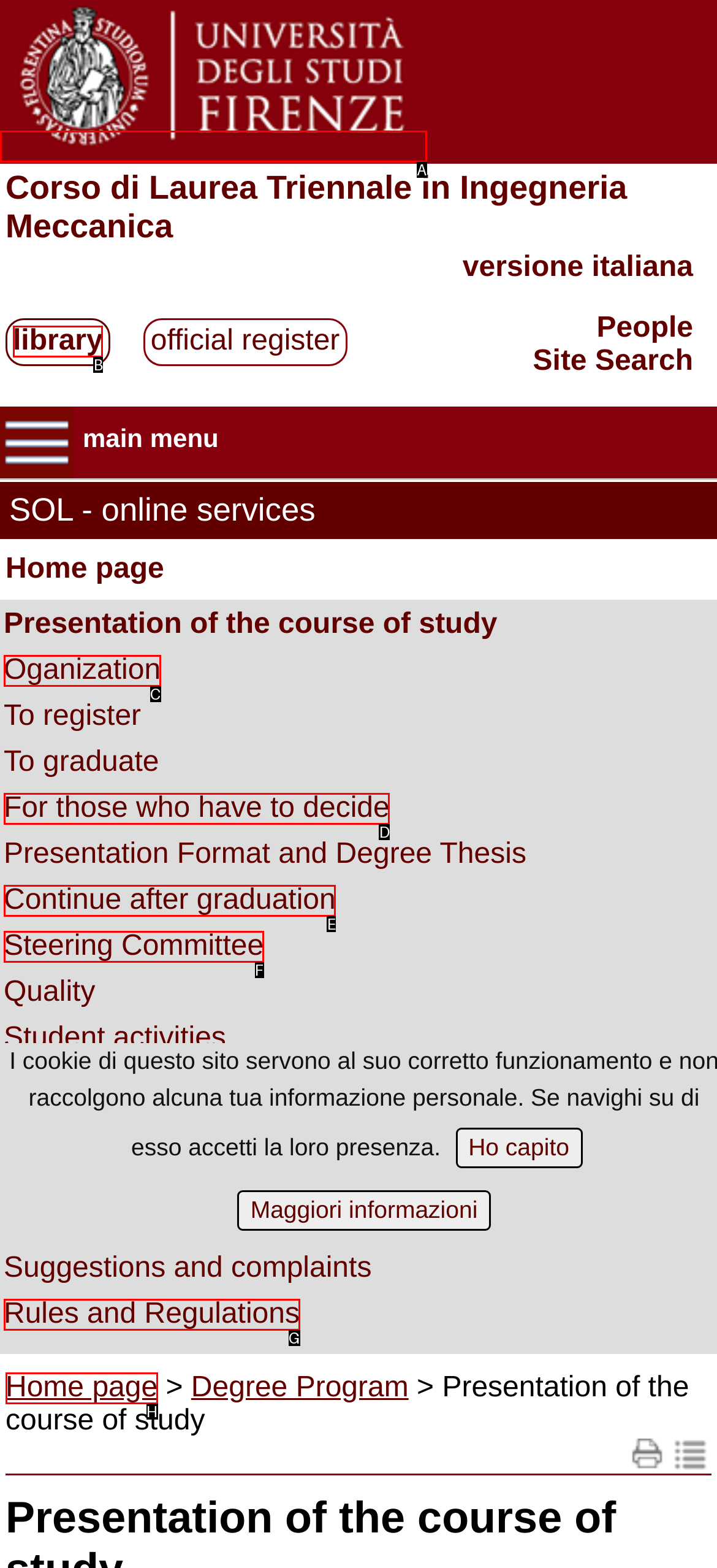Find the HTML element that matches the description: alt="logo ridotto". Answer using the letter of the best match from the available choices.

A